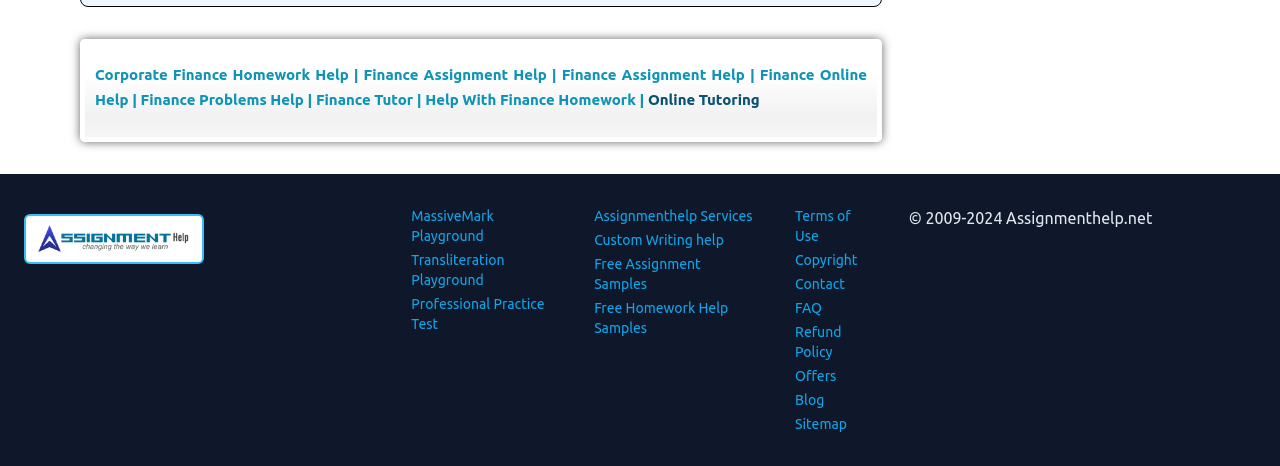Please identify the bounding box coordinates of the clickable area that will fulfill the following instruction: "Click on Online Tutoring". The coordinates should be in the format of four float numbers between 0 and 1, i.e., [left, top, right, bottom].

[0.506, 0.195, 0.594, 0.231]